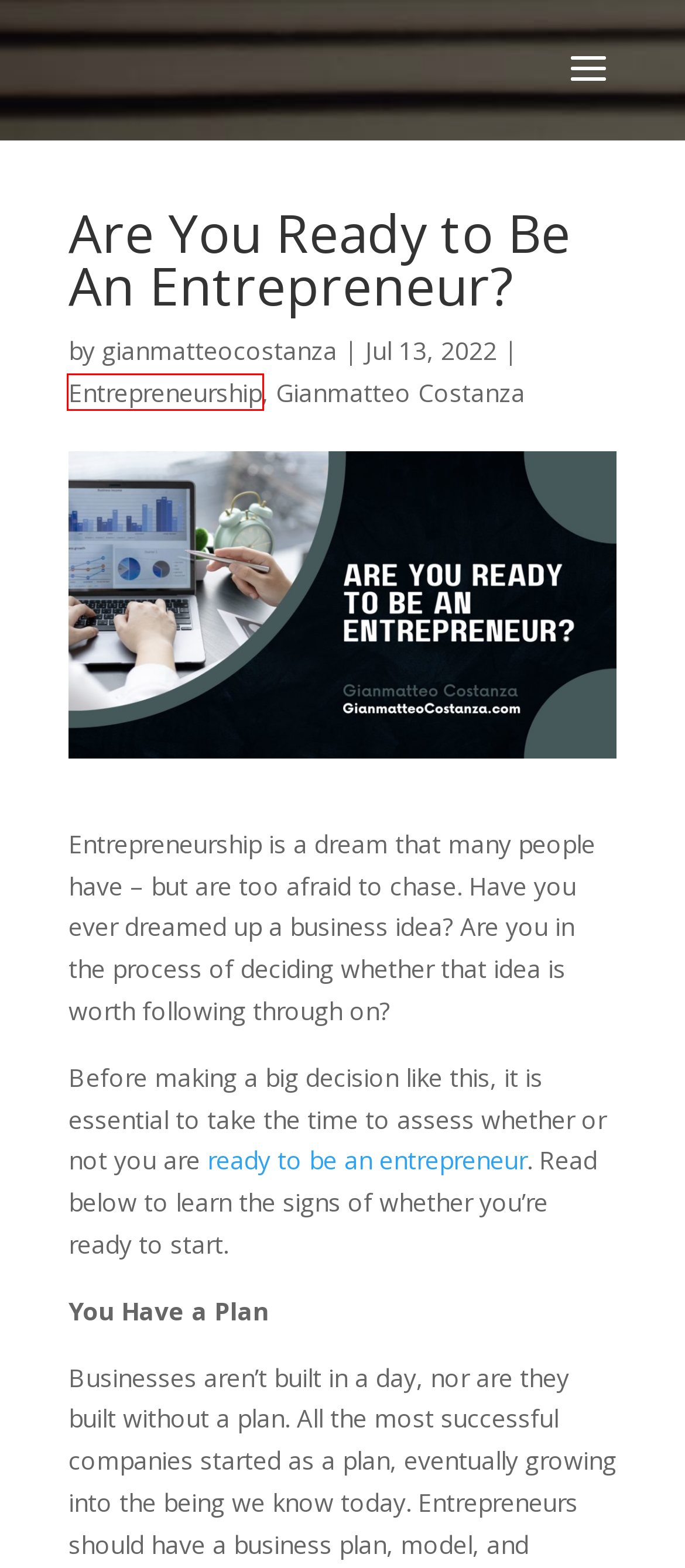You have a screenshot of a webpage where a red bounding box highlights a specific UI element. Identify the description that best matches the resulting webpage after the highlighted element is clicked. The choices are:
A. gianmatteocostanza | Gianmatteo Costanza | Entrepreneurship
B. About
C. Gianmatteo Costanza's WordPress Site
D. How to Find the Perfect Business Partner | Gianmatteo Costanza | Entrepreneurship
E. Entrepreneurship | Gianmatteo Costanza | Entrepreneurship
F. Gianmatteo Costanza | Gianmatteo Costanza | Entrepreneurship
G. The Role of Social Media in Growing Your Business | Gianmatteo Costanza | Entrepreneurship
H. Work-Life Balance Tips for Entrepreneurs | Gianmatteo Costanza | Entrepreneurship

E